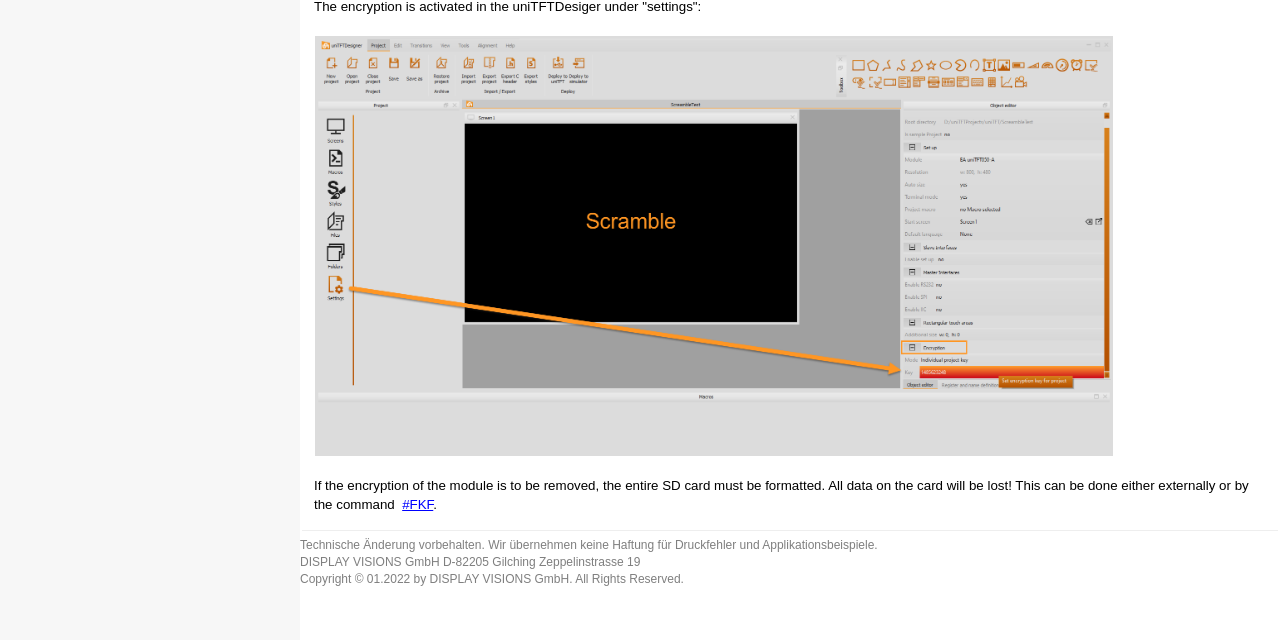Determine the bounding box coordinates for the UI element matching this description: "#FKF".

[0.314, 0.777, 0.338, 0.8]